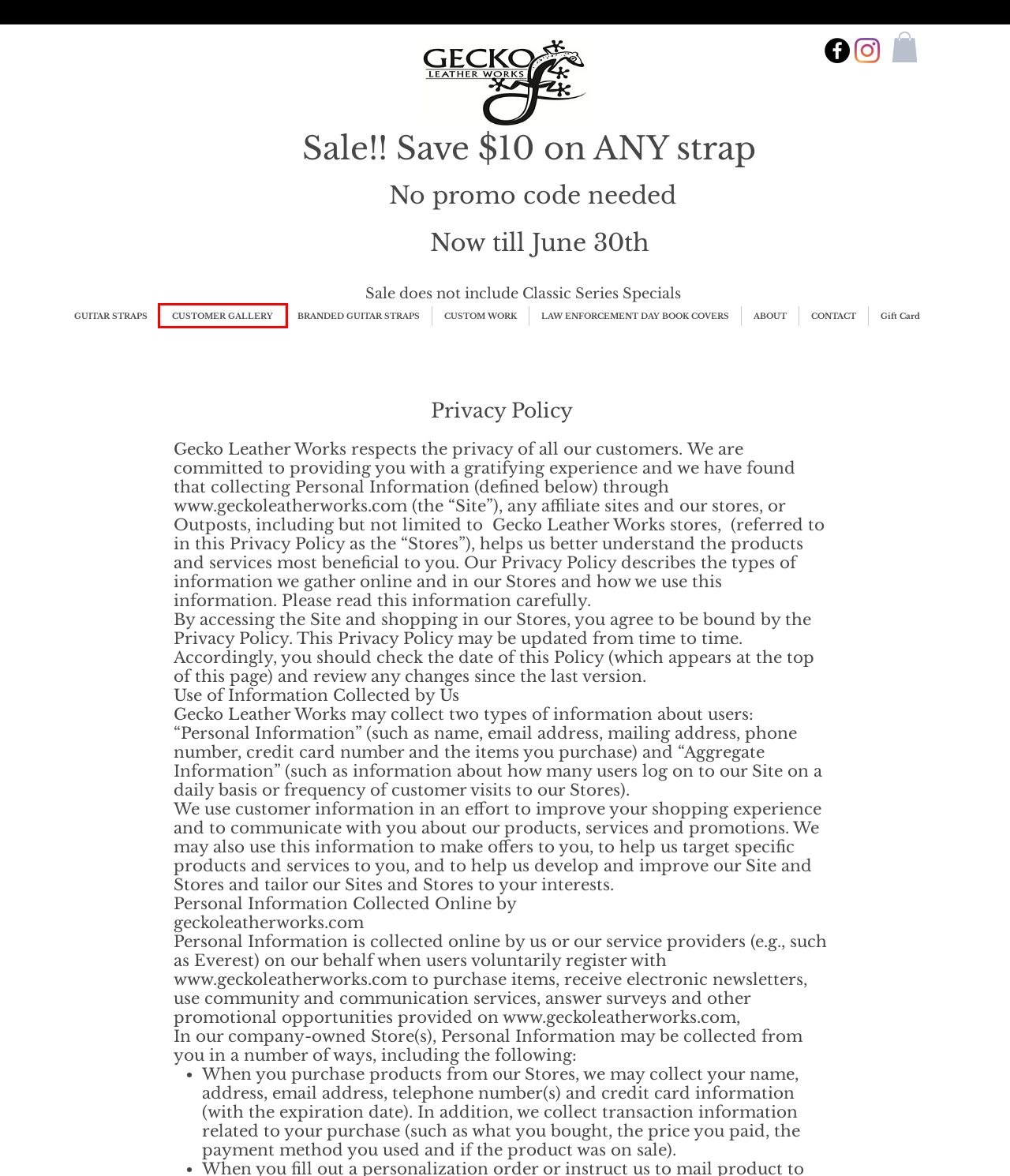Given a screenshot of a webpage with a red bounding box highlighting a UI element, determine which webpage description best matches the new webpage that appears after clicking the highlighted element. Here are the candidates:
A. ABOUT | Gecko Leather Work | South Milwaukee, WI cko Leather Works
B. CUSTOM WORK | Gecko Leather Works | South Milwaukee, WI
C. GUITAR STRAPS | Gecko Leather Works
D. BRANDED GUITAR STRAPS | Gecko Leather Works
E. Customer Gallery (All) | Gecko Leather Works
F. Gift Card | Gecko Leather Works
G. CONTACT | Gecko Leather Works | South Milwaukee, WI
H. LAW ENFORCEMENT DAY BOOK COVERS | Gecko Leather Works

E